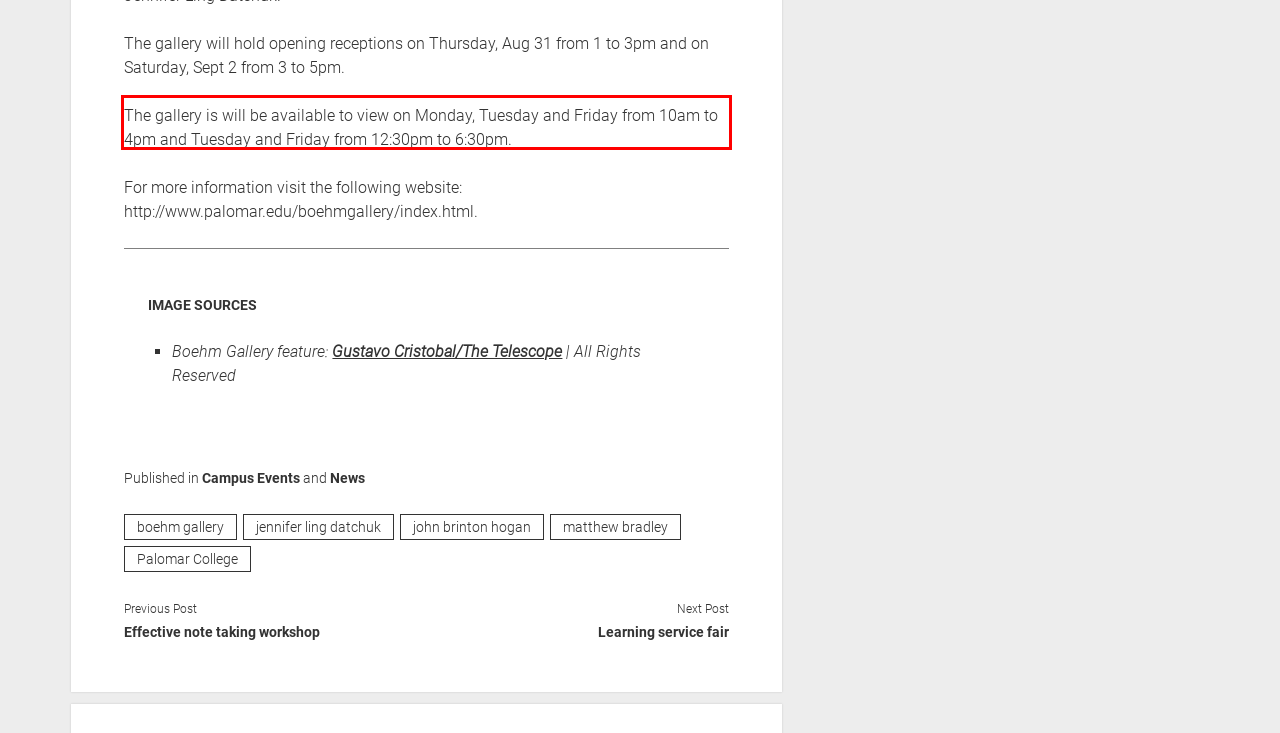Observe the screenshot of the webpage that includes a red rectangle bounding box. Conduct OCR on the content inside this red bounding box and generate the text.

The gallery is will be available to view on Monday, Tuesday and Friday from 10am to 4pm and Tuesday and Friday from 12:30pm to 6:30pm.